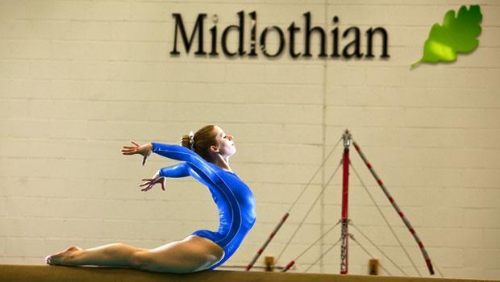Using details from the image, please answer the following question comprehensively:
What type of environment is depicted in the image?

The caption describes the environment as a nurturing space for aspiring athletes to excel and thrive in their chosen sports, which suggests that it is a sports hub or a facility dedicated to sports and athletic development.